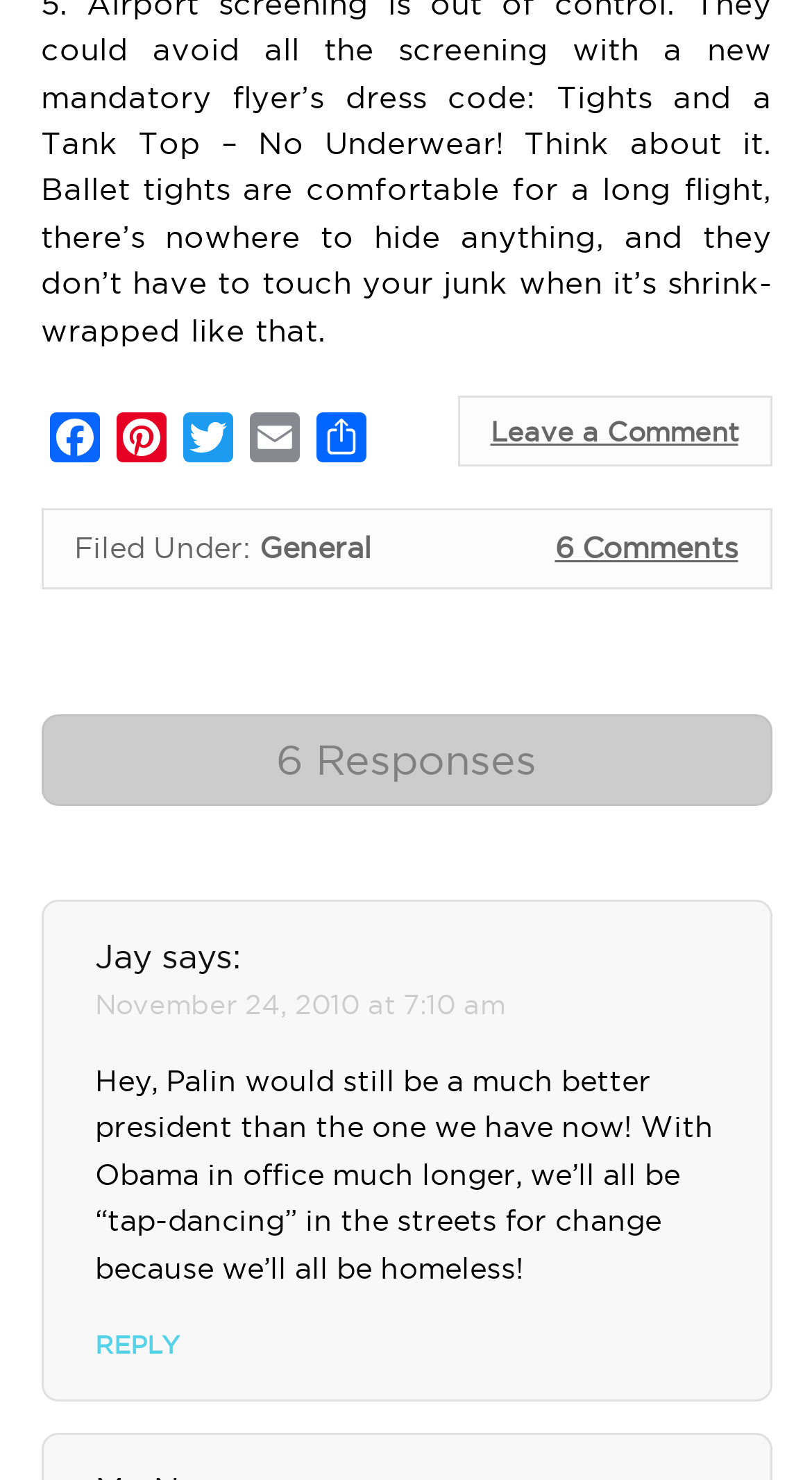Find the bounding box coordinates of the clickable element required to execute the following instruction: "Click the 'Directory of Technical reports' link". Provide the coordinates as four float numbers between 0 and 1, i.e., [left, top, right, bottom].

None